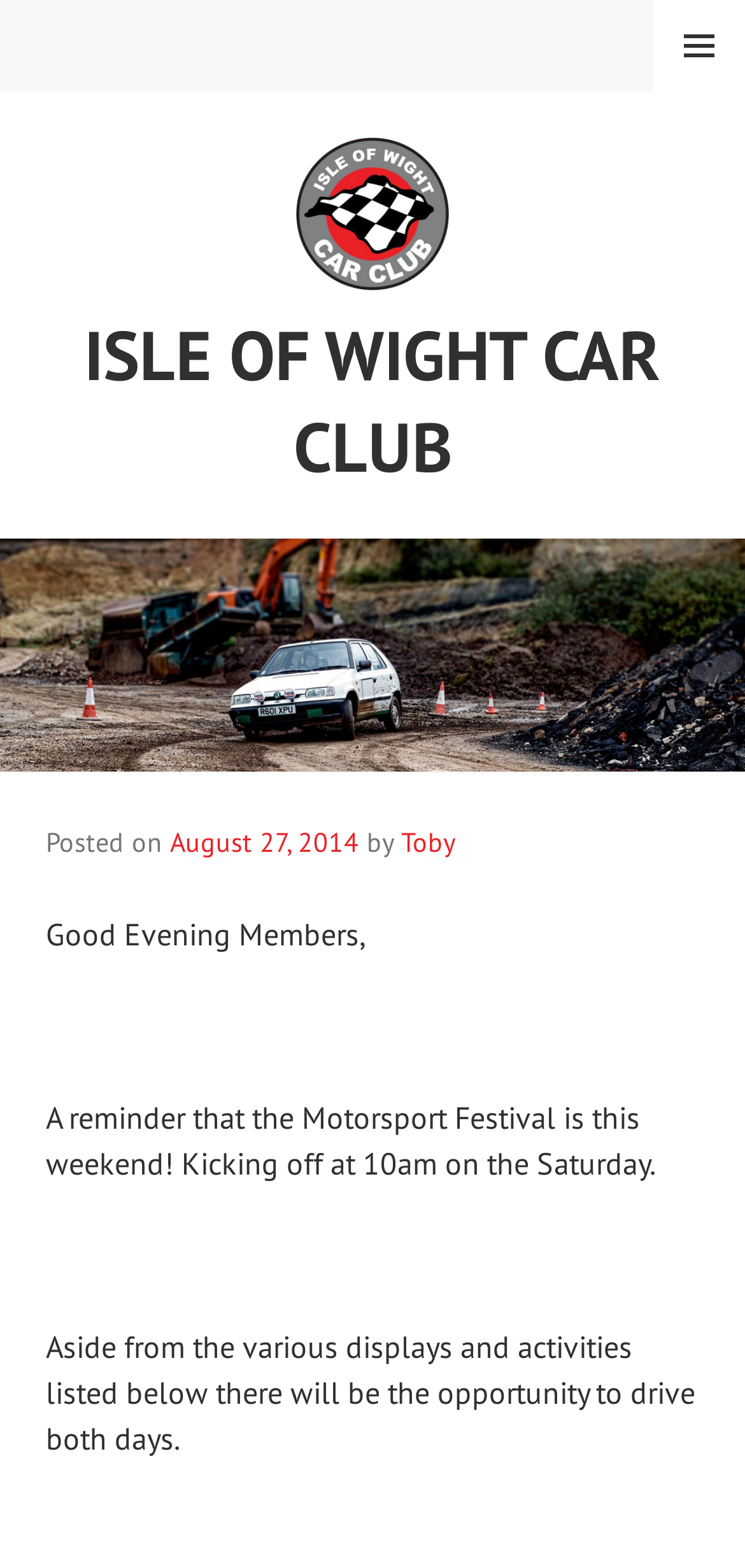Provide a thorough description of the webpage you see.

The webpage is about the Isle of Wight Car Club. At the top, there is a large heading "ISLE OF WIGHT CAR CLUB" with a logo image to its right. Below the heading, there is a menu button on the top right corner.

The main content of the webpage is divided into sections. The first section has a header with the text "Posted on" followed by a link to a specific date, "August 27, 2014", and the author's name, "Toby". Below this header, there is a paragraph of text that starts with "Good Evening Members," and continues to remind the members about the Motorsport Festival taking place over the weekend.

The text in the paragraph is divided into three parts, with a line break in between. The first part reminds the members about the festival, the second part is a blank line, and the third part provides more details about the activities during the festival, including the opportunity to drive on both days.